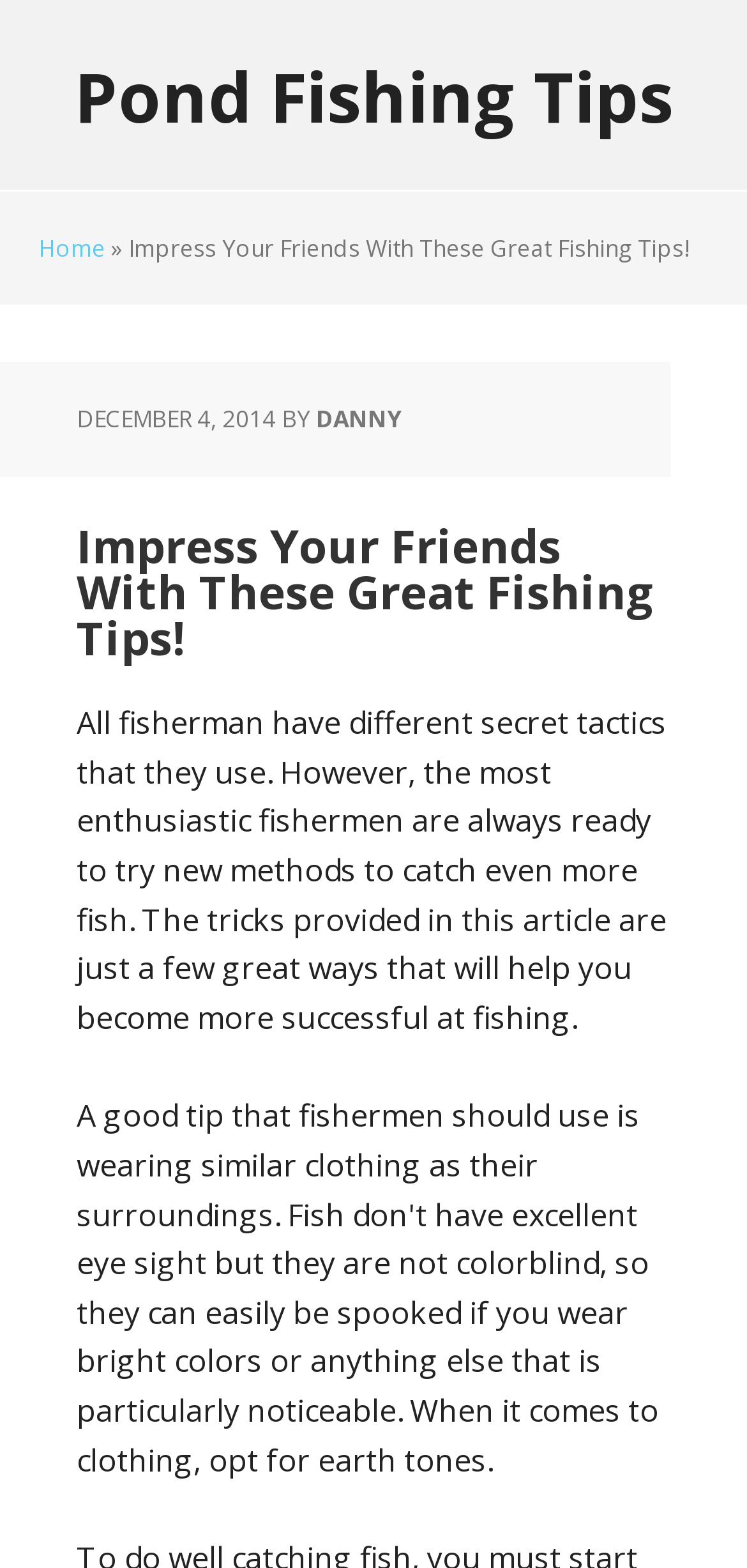Identify and provide the title of the webpage.

Impress Your Friends With These Great Fishing Tips!